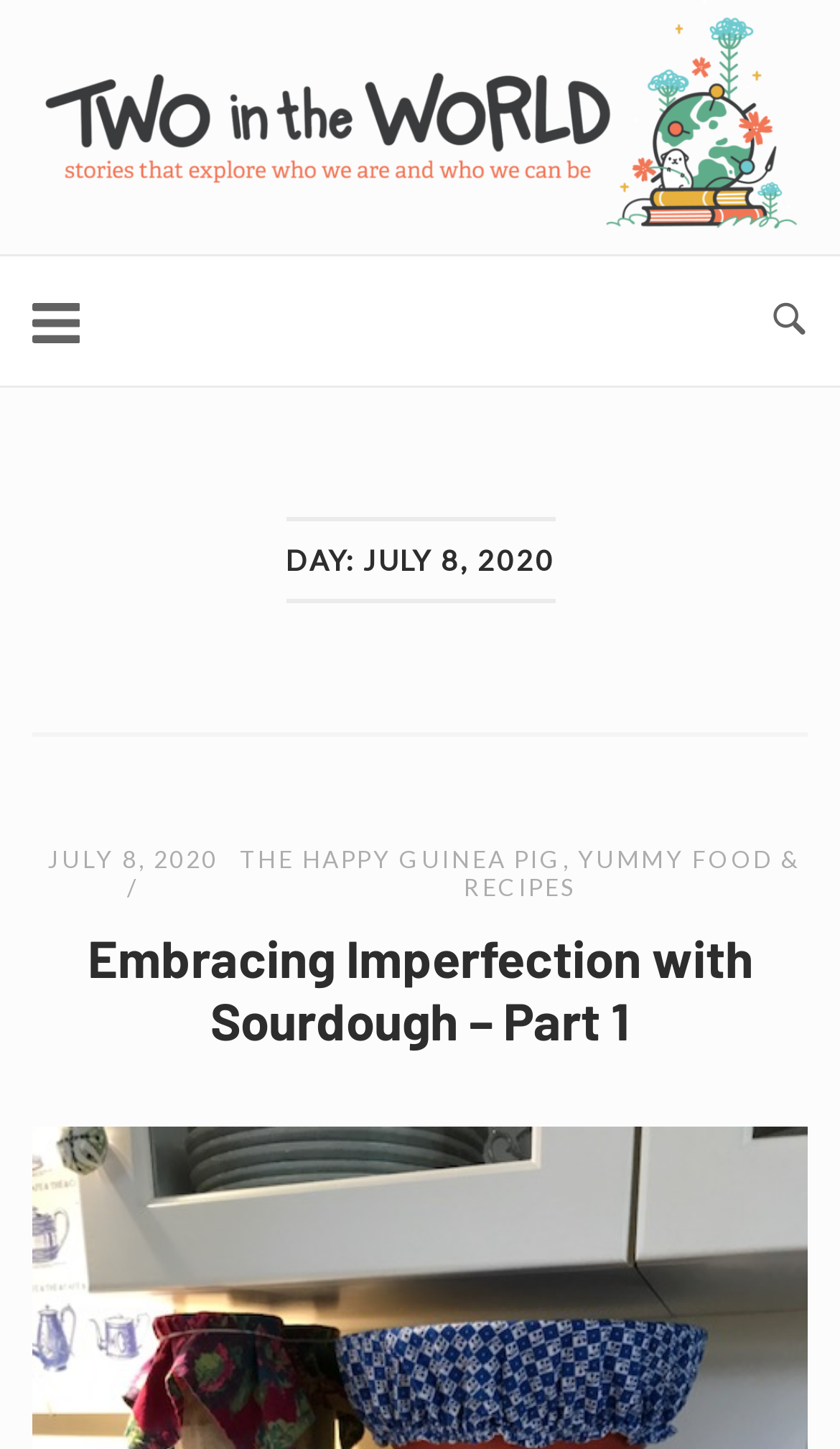Please identify and generate the text content of the webpage's main heading.

DAY: JULY 8, 2020